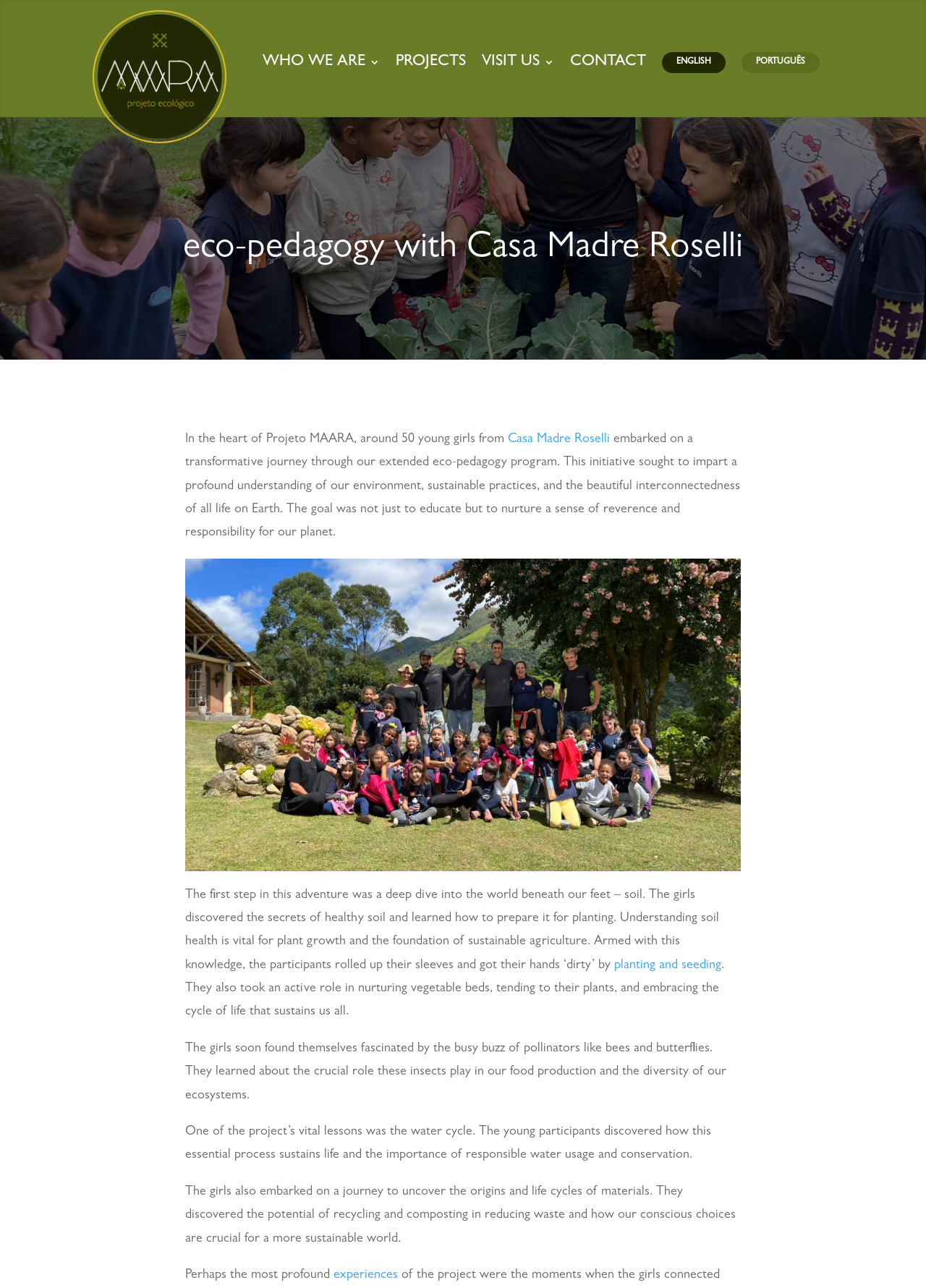Construct a thorough caption encompassing all aspects of the webpage.

This webpage is about an eco-pedagogy program with Casa Madre Roselli, a project by Projeto MAARA. At the top, there are six links: an empty link, followed by "WHO WE ARE", "PROJECTS", "VISIT US", "CONTACT", and language options "ENGLISH" and "PORTUGUÊS". 

Below these links, there is a heading that reads "eco-pedagogy with Casa Madre Roselli". Underneath, there is a paragraph of text that describes the program, which aimed to educate and nurture a sense of responsibility for the environment among 50 young girls from Casa Madre Roselli. 

To the right of this paragraph, there is an image. Below the image, there are several paragraphs of text that describe the activities and lessons learned by the girls in the program. These include learning about soil health, planting and seeding, pollinators, the water cycle, and the importance of recycling and composting. 

Throughout the text, there are links to specific topics, such as "Casa Madre Roselli", "planting and seeding", and "experiences". The text is divided into sections, with each section focusing on a different aspect of the program. Overall, the webpage provides a detailed description of the eco-pedagogy program and its goals.